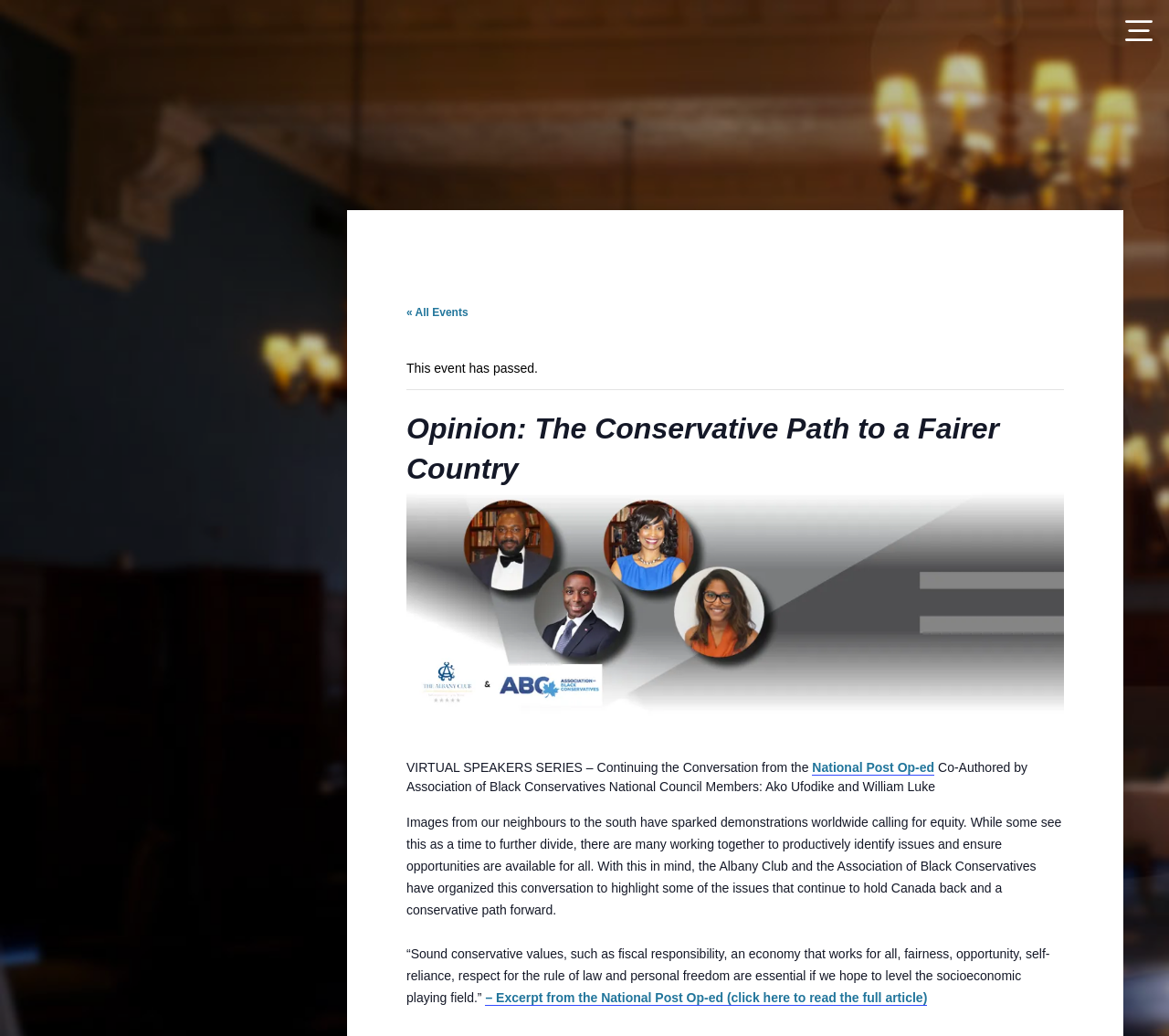Please answer the following question as detailed as possible based on the image: 
What is the purpose of the conversation?

I determined the purpose of the conversation by reading the static text element that says '...to highlight some of the issues that continue to hold Canada back and a conservative path forward.' which suggests that the conversation aims to identify issues and find solutions to ensure opportunities for all.